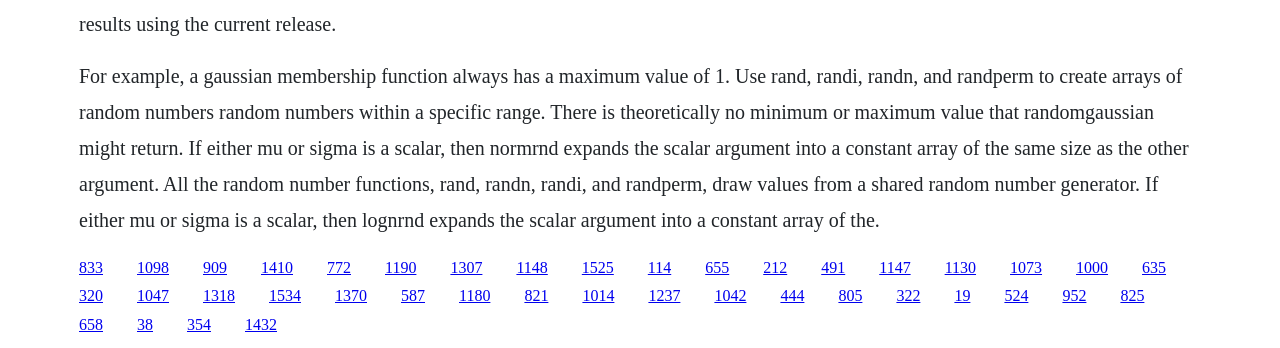Identify the bounding box coordinates for the UI element described as follows: "1073". Ensure the coordinates are four float numbers between 0 and 1, formatted as [left, top, right, bottom].

[0.789, 0.743, 0.814, 0.792]